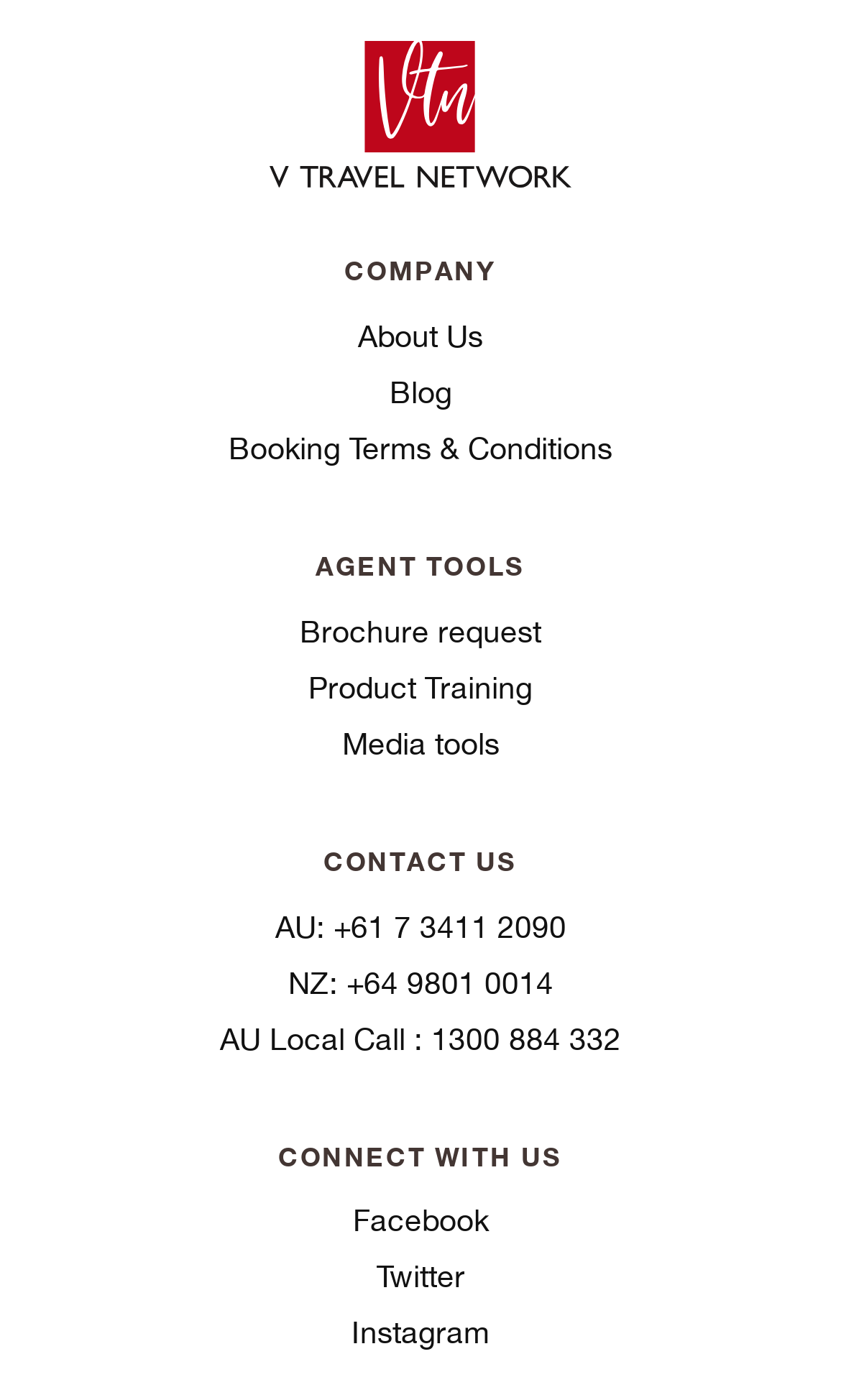What are the main sections of the website?
Provide an in-depth answer to the question, covering all aspects.

By analyzing the webpage structure, I found that there are four main sections: COMPANY, AGENT TOOLS, CONTACT US, and CONNECT WITH US, which are represented as headings on the webpage.